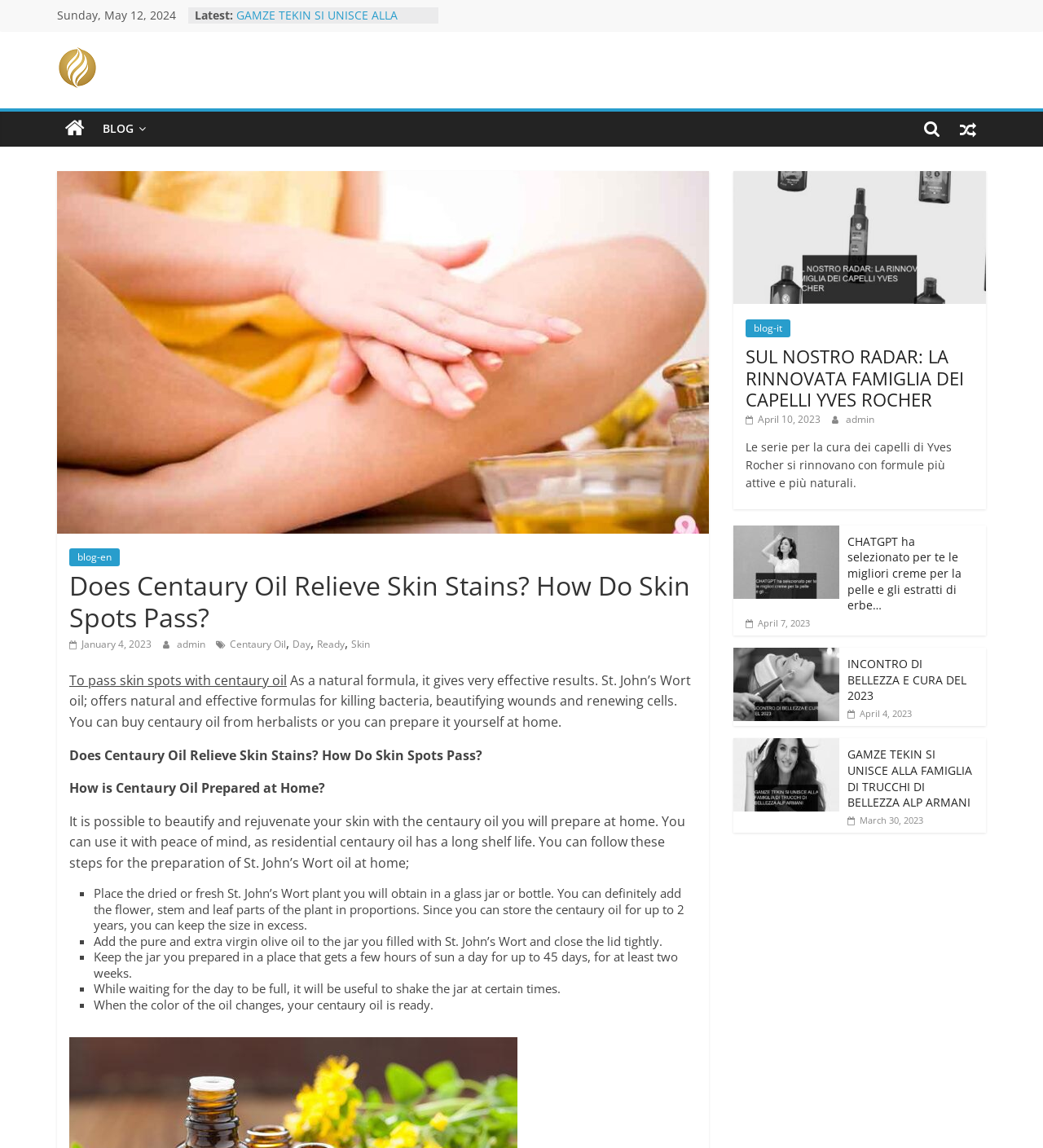Create an elaborate caption for the webpage.

This webpage is about beauty and skincare, with a focus on hair transplant and skin stains. At the top, there is a date "Sunday, May 12, 2024" and a "Latest" section with several links to recent articles. Below that, there is a section with links to various beauty-related topics, including hair transplant, skincare, and beauty products.

On the left side, there is a menu with links to "Jolie Hair Transplant", "All About Hair Transplant", and "BLOG". The "BLOG" section has a dropdown menu with links to different languages.

The main content of the webpage is an article titled "Does Centaury Oil Relieve Skin Stains? How Do Skin Spots Pass?" which discusses the use of centaury oil to treat skin stains and spots. The article is divided into sections, including "To pass skin spots with centaury oil", "How is Centaury Oil Prepared at Home?", and a step-by-step guide on how to prepare centaury oil at home.

On the right side, there are several figures with images and links to related articles, including "SUL NOSTRO RADAR: LA RINNOVATA FAMIGLIA DEI CAPELLI YVES ROCHER", "CHATGPT ha selezionato per te le migliori creme per la pelle e gli estratti di erbe…", "INCONTRO DI BELLEZZA E CURA DEL 2023", and "GAMZE TEKIN SI UNISCE ALLA FAMIGLIA DI TRUCCHI DI BELLEZZA ALP ARMANI". Each figure has a heading and a link to the related article, as well as a date and time stamp.

Overall, the webpage is focused on providing information and resources related to beauty, skincare, and hair transplant, with a mix of articles, links, and images.